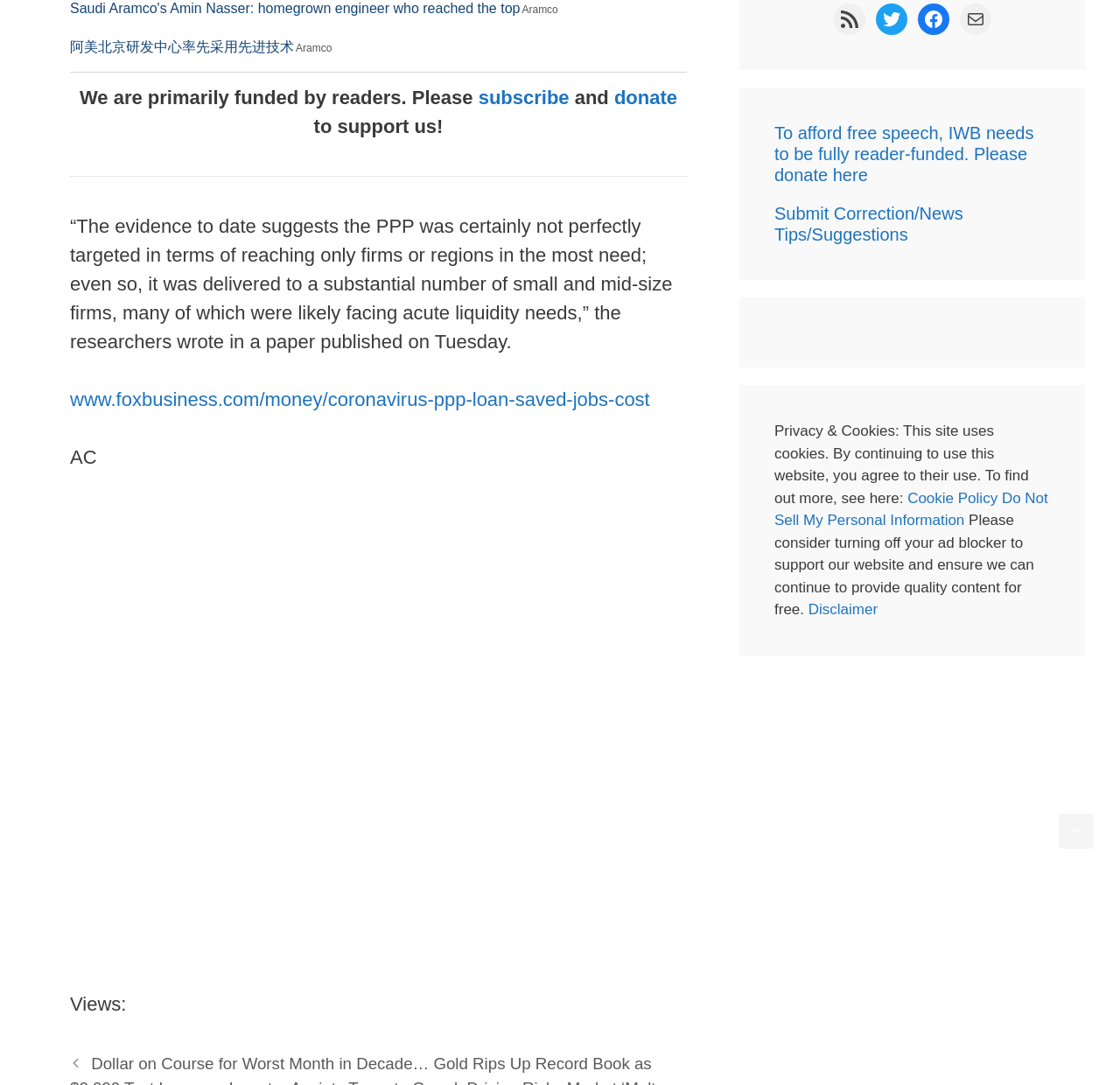Using the description "Can I edit an invoice?", predict the bounding box of the relevant HTML element.

None